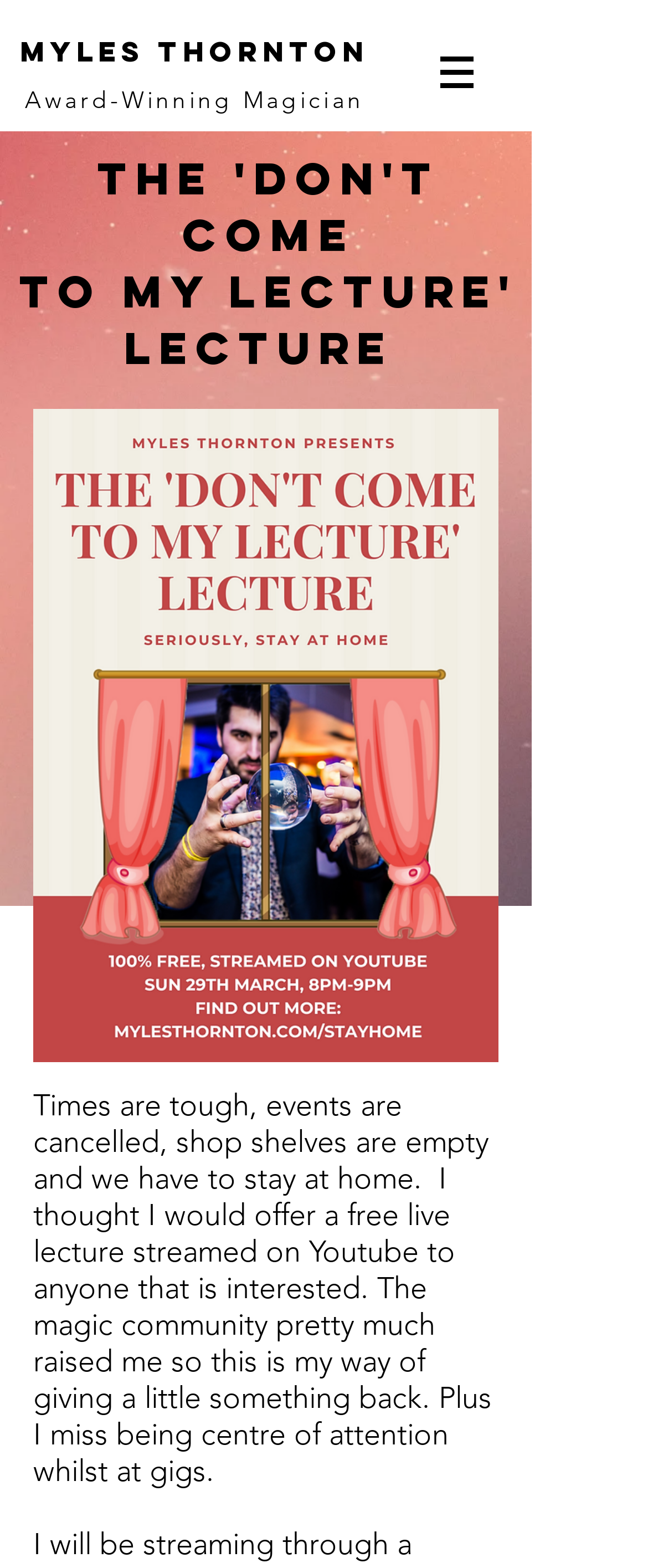Determine the bounding box of the UI element mentioned here: "myles thornton". The coordinates must be in the format [left, top, right, bottom] with values ranging from 0 to 1.

[0.031, 0.021, 0.569, 0.045]